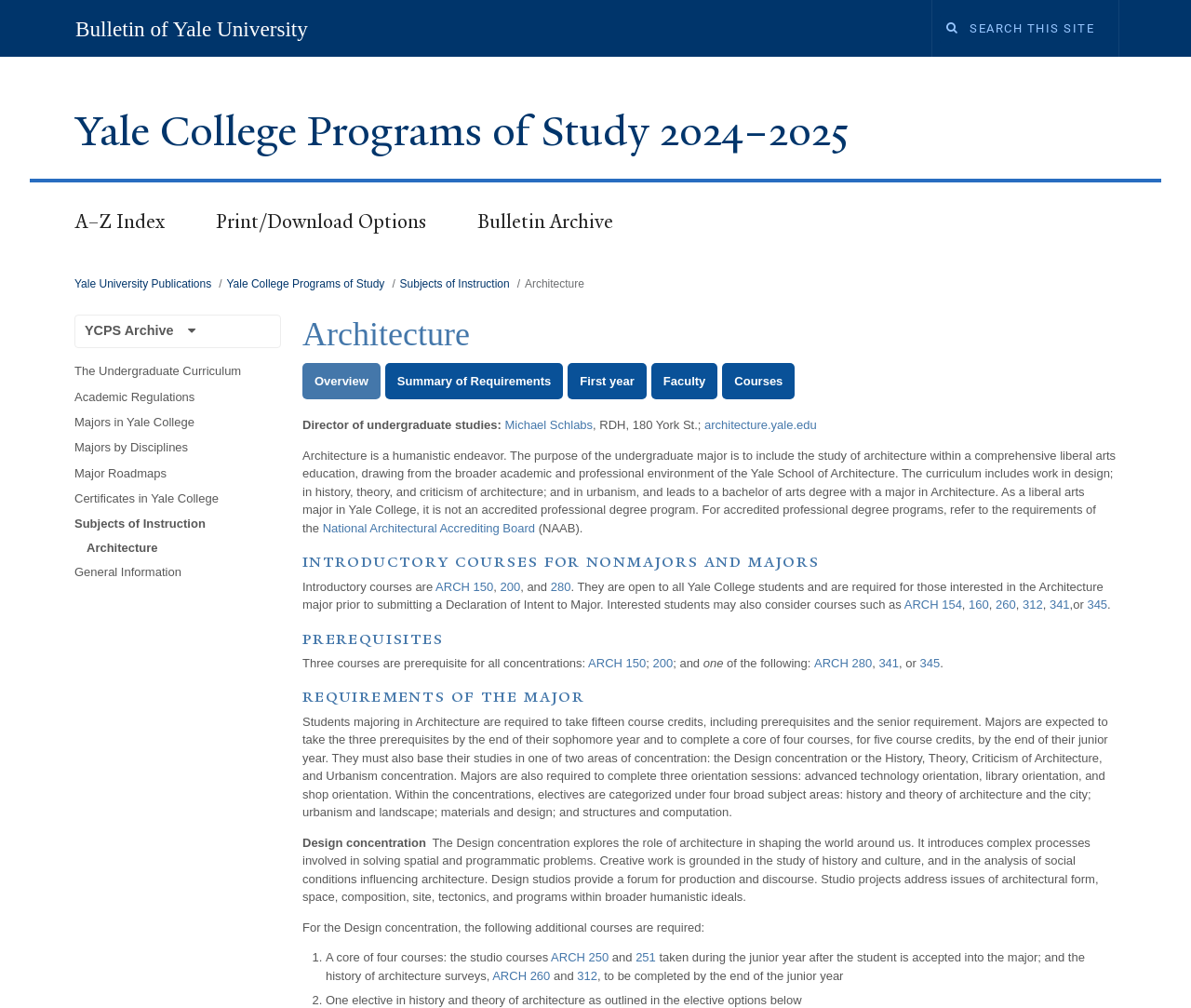How many concentrations are available in the Architecture major?
Please respond to the question with a detailed and informative answer.

I found the answer by reading the section 'Requirements of the Major' which mentions two areas of concentration: the Design concentration and the History, Theory, Criticism of Architecture, and Urbanism concentration.